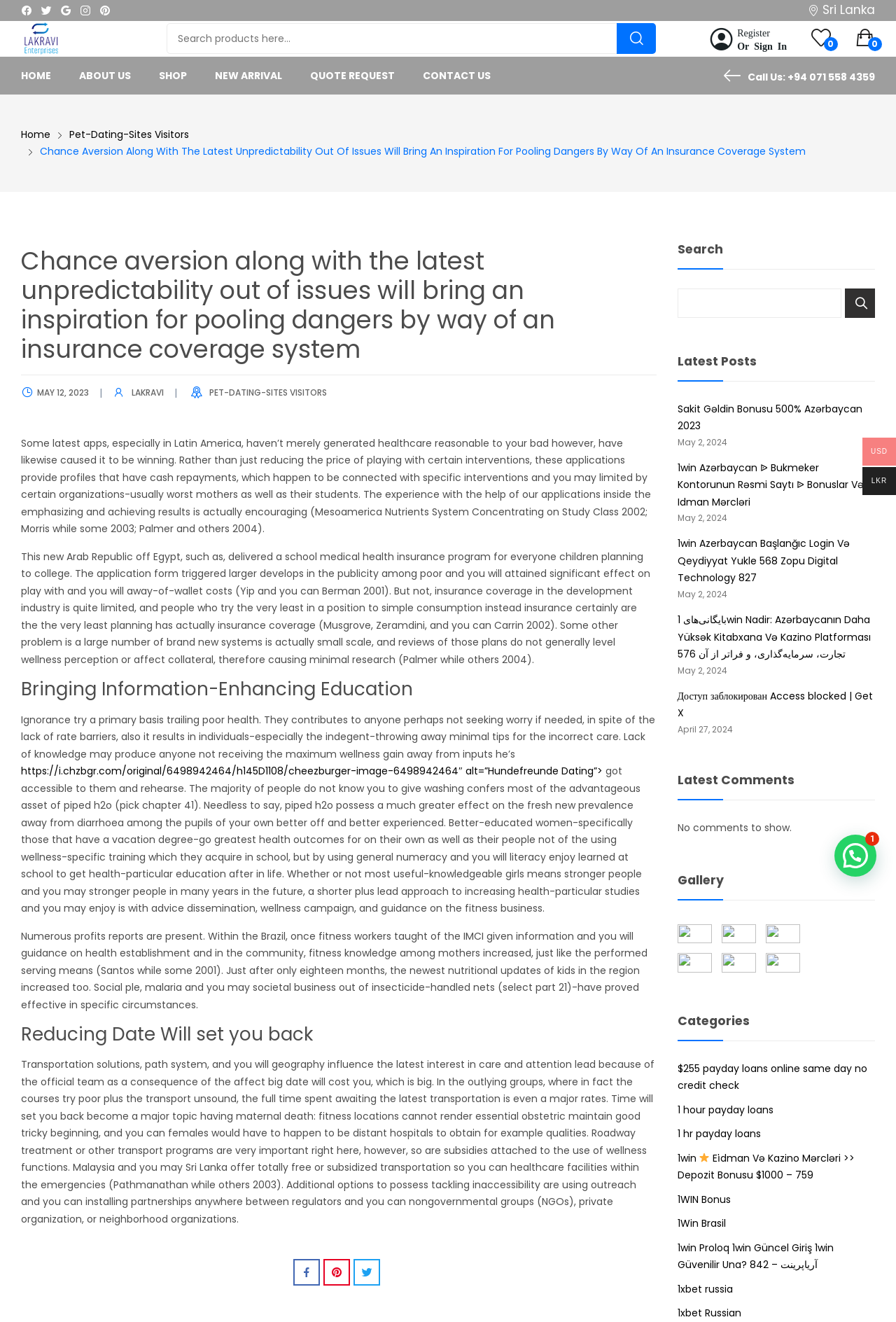What is the topic of the article mentioned on the webpage?
Give a detailed explanation using the information visible in the image.

The article on the webpage discusses the importance of insurance in healthcare, citing examples from various countries and highlighting the benefits of insurance coverage.